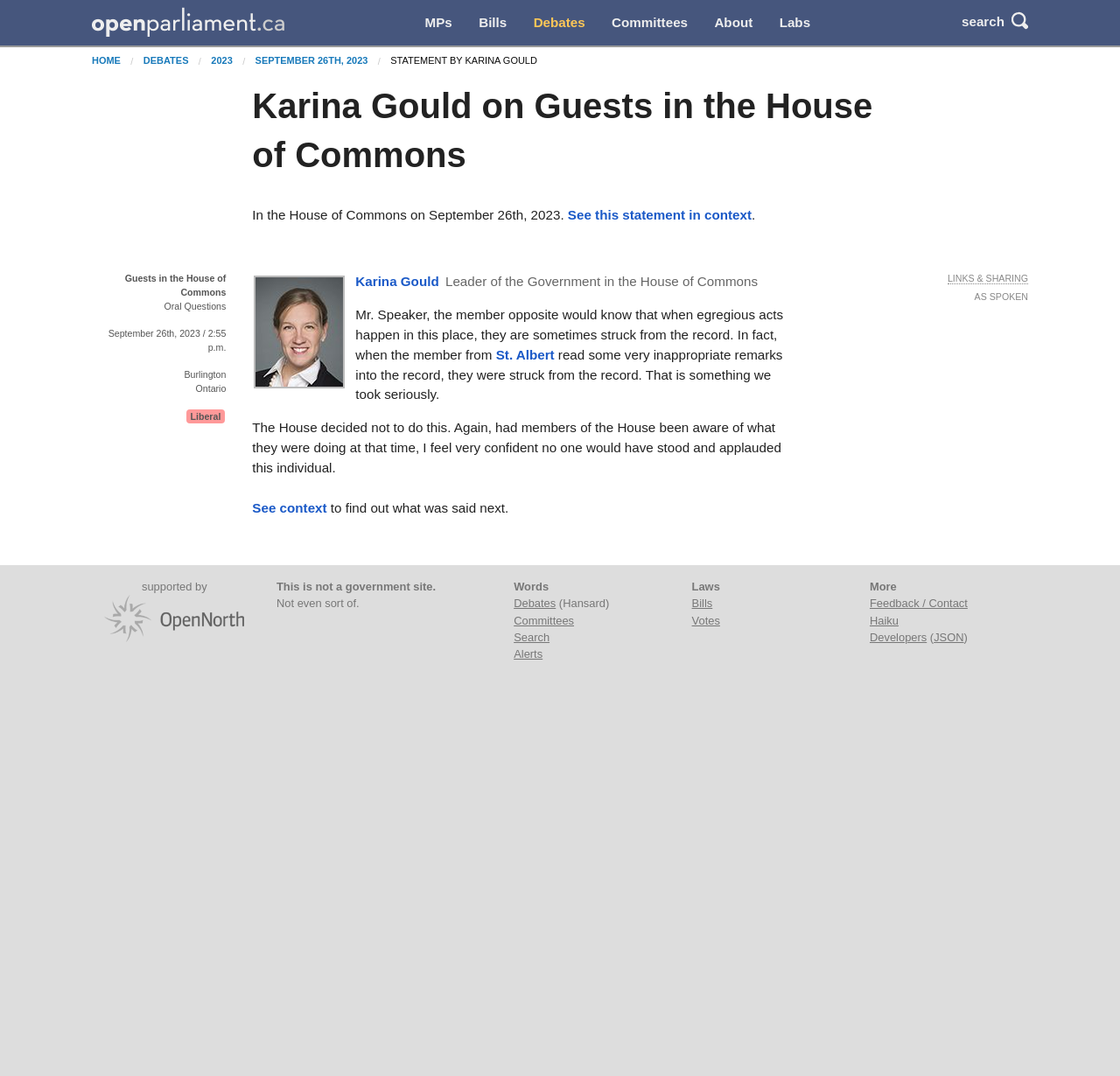Illustrate the webpage with a detailed description.

This webpage is about a statement made by Karina Gould, the Leader of the Government in the House of Commons, on September 26th, 2023. At the top of the page, there is a navigation menu with links to "HOME", "DEBATES", "2023", and "SEPTEMBER 26TH, 2023". Below this menu, there is a heading that reads "Karina Gould on Guests in the House of Commons". 

To the left of the heading, there is a link to "openparliament.ca" accompanied by an image of the same name. Above this link, there are several other links to different sections of the website, including "MPs", "Bills", "Debates", "Committees", "About", and "Labs". 

On the right side of the page, there is a search bar with a magnifying glass icon. Below the search bar, there is a section that displays information about Karina Gould, including her title, riding, province, and party affiliation. There is also an image associated with her.

The main content of the page is a transcript of Karina Gould's statement, which is divided into several paragraphs. The statement is about egregious acts happening in the House of Commons and how they are sometimes struck from the record. There are also links to other relevant information, such as the context of the statement and the next part of the transcript.

At the bottom of the page, there are several links and sections, including "LINKS & SHARING", "AS SPOKEN", and a section with links to "Debates", "Committees", "Search", "Alerts", "Laws", "Bills", "Votes", and more. There is also a section that says "This is not a government site. Not even sort of."